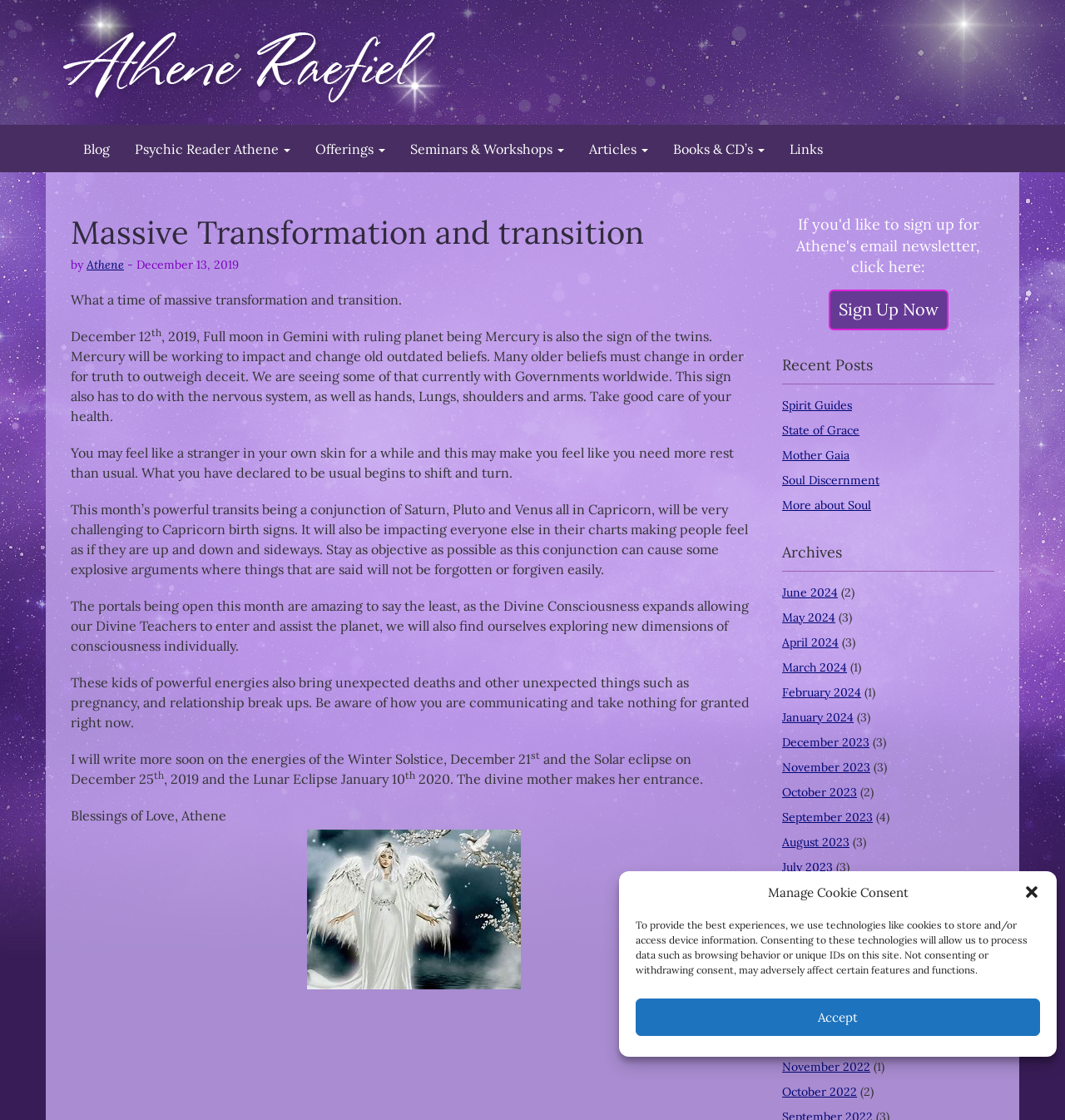Carefully observe the image and respond to the question with a detailed answer:
How many links are there in the 'Archives' section?

The 'Archives' section contains links to different months, and there are 12 links in total, from 'June 2024' to 'December 2022'.